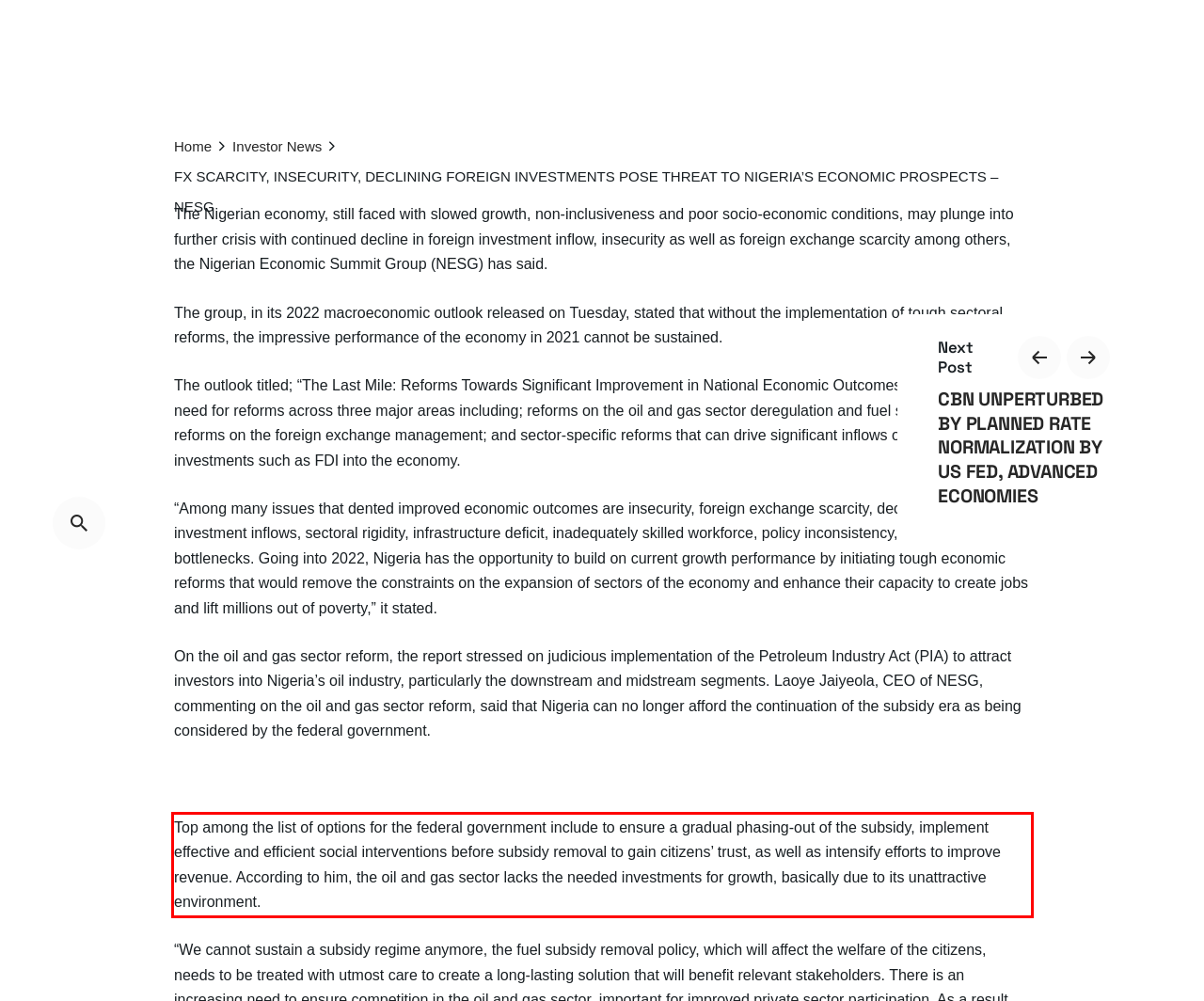Review the screenshot of the webpage and recognize the text inside the red rectangle bounding box. Provide the extracted text content.

Top among the list of options for the federal government include to ensure a gradual phasing-out of the subsidy, implement effective and efficient social interventions before subsidy removal to gain citizens’ trust, as well as intensify efforts to improve revenue. According to him, the oil and gas sector lacks the needed investments for growth, basically due to its unattractive environment.